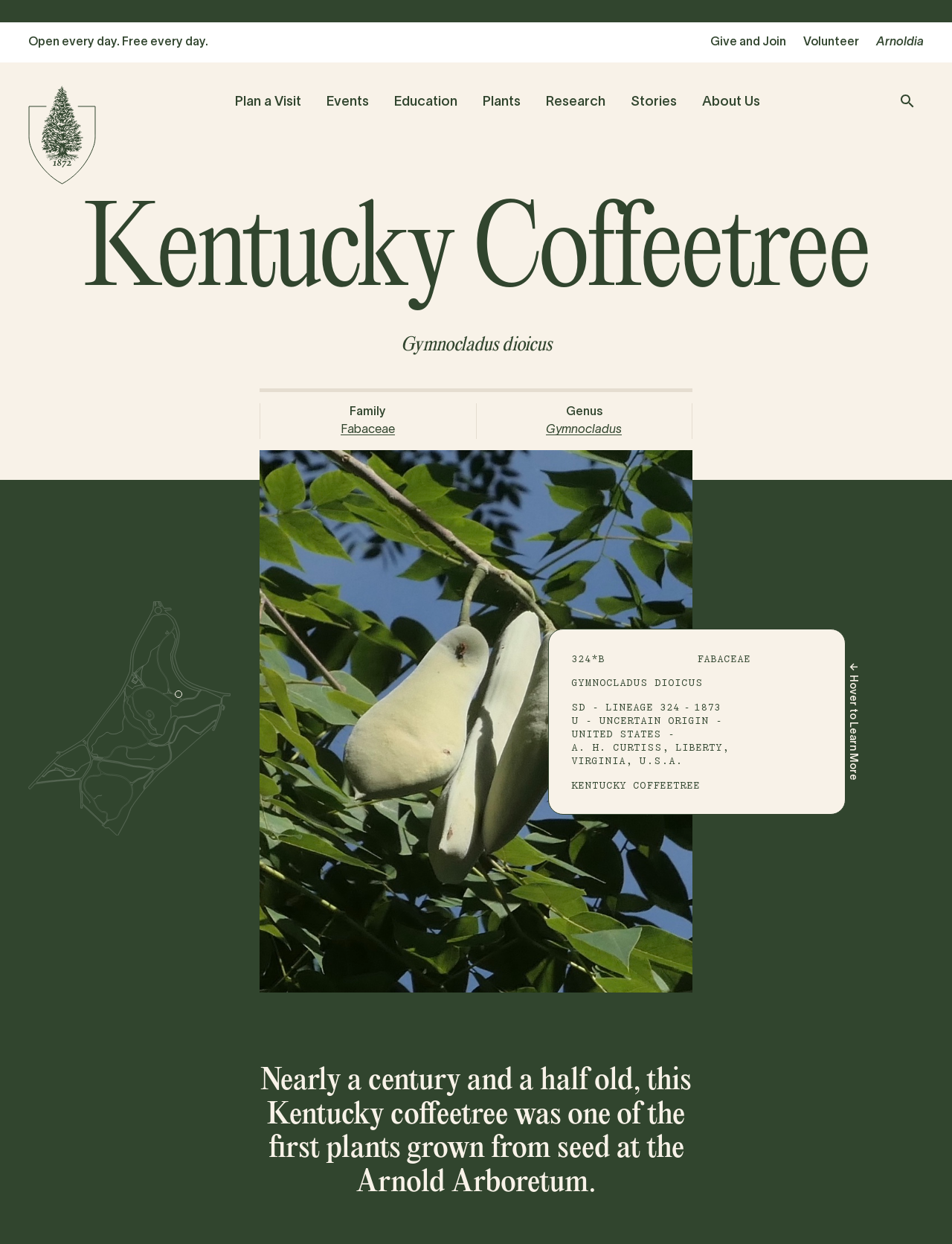Find the bounding box coordinates of the area to click in order to follow the instruction: "Open 'Give and Join'".

[0.746, 0.03, 0.825, 0.038]